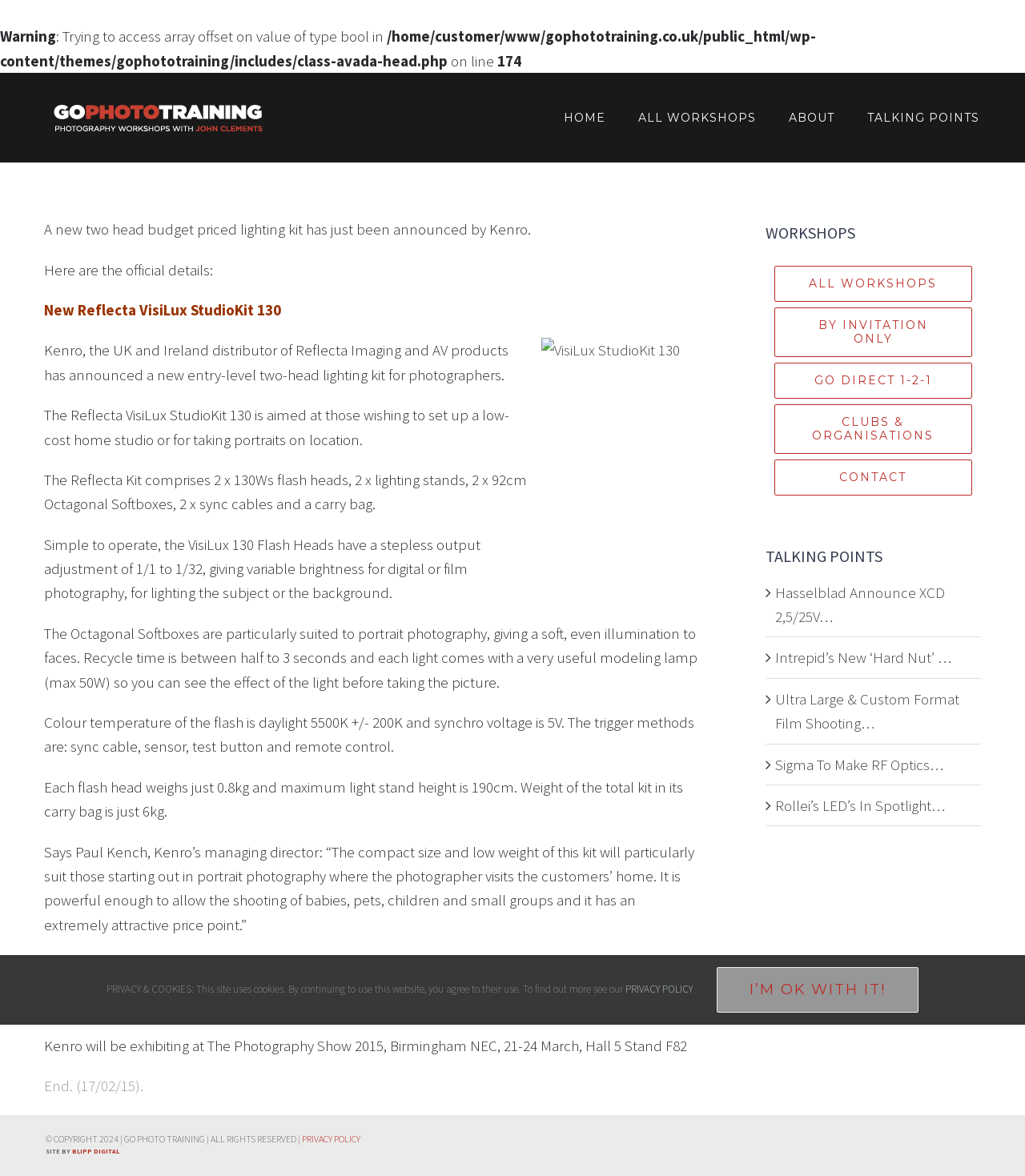Please determine the bounding box coordinates of the area that needs to be clicked to complete this task: 'Click the 'www.kenro.co.uk.' link'. The coordinates must be four float numbers between 0 and 1, formatted as [left, top, right, bottom].

[0.323, 0.847, 0.433, 0.863]